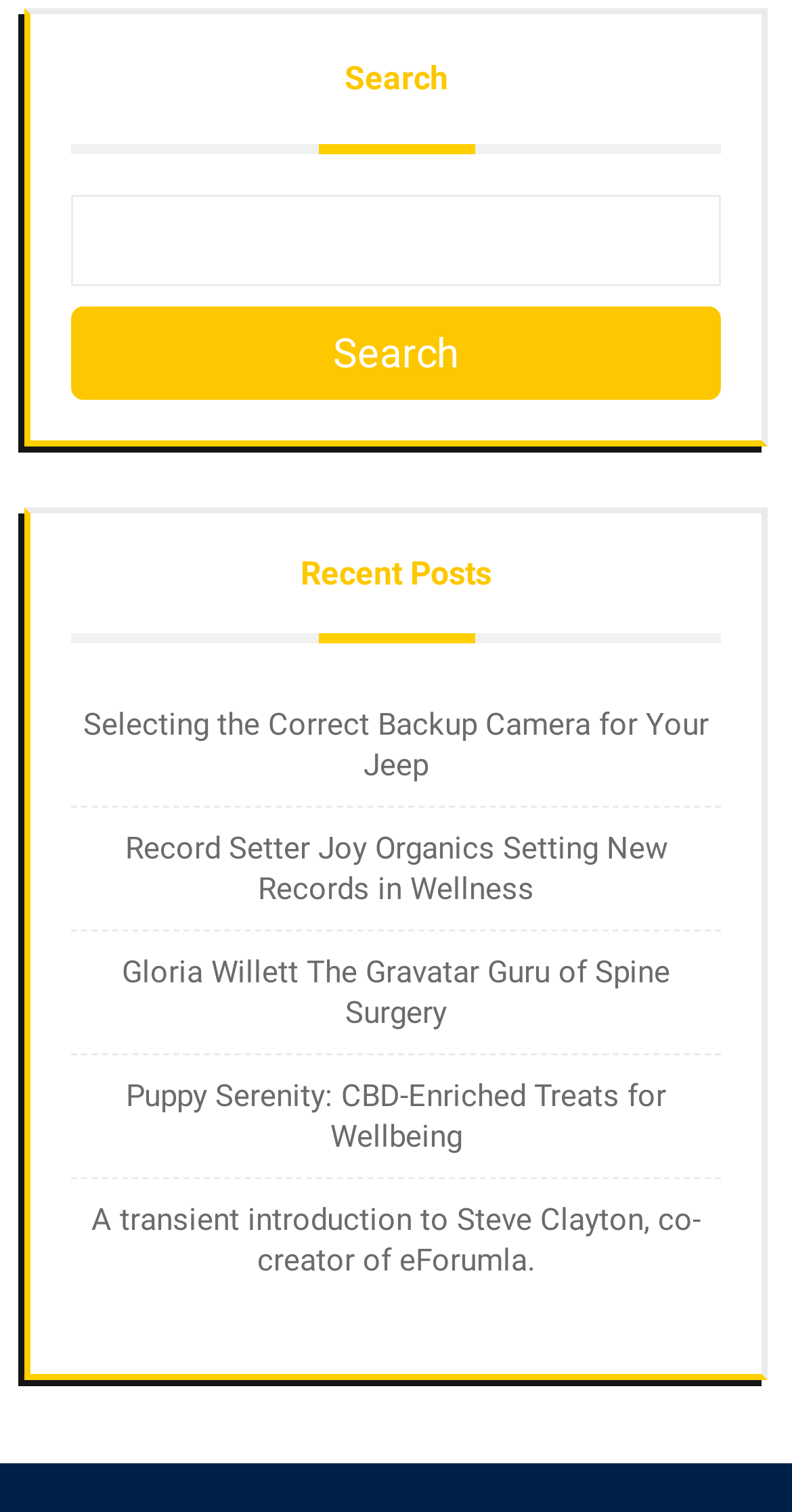What is the first recent post about?
Respond to the question with a well-detailed and thorough answer.

I looked at the first link under the 'Recent Posts' heading, which is 'Selecting the Correct Backup Camera for Your Jeep', and determined that it is about selecting a backup camera for a Jeep.